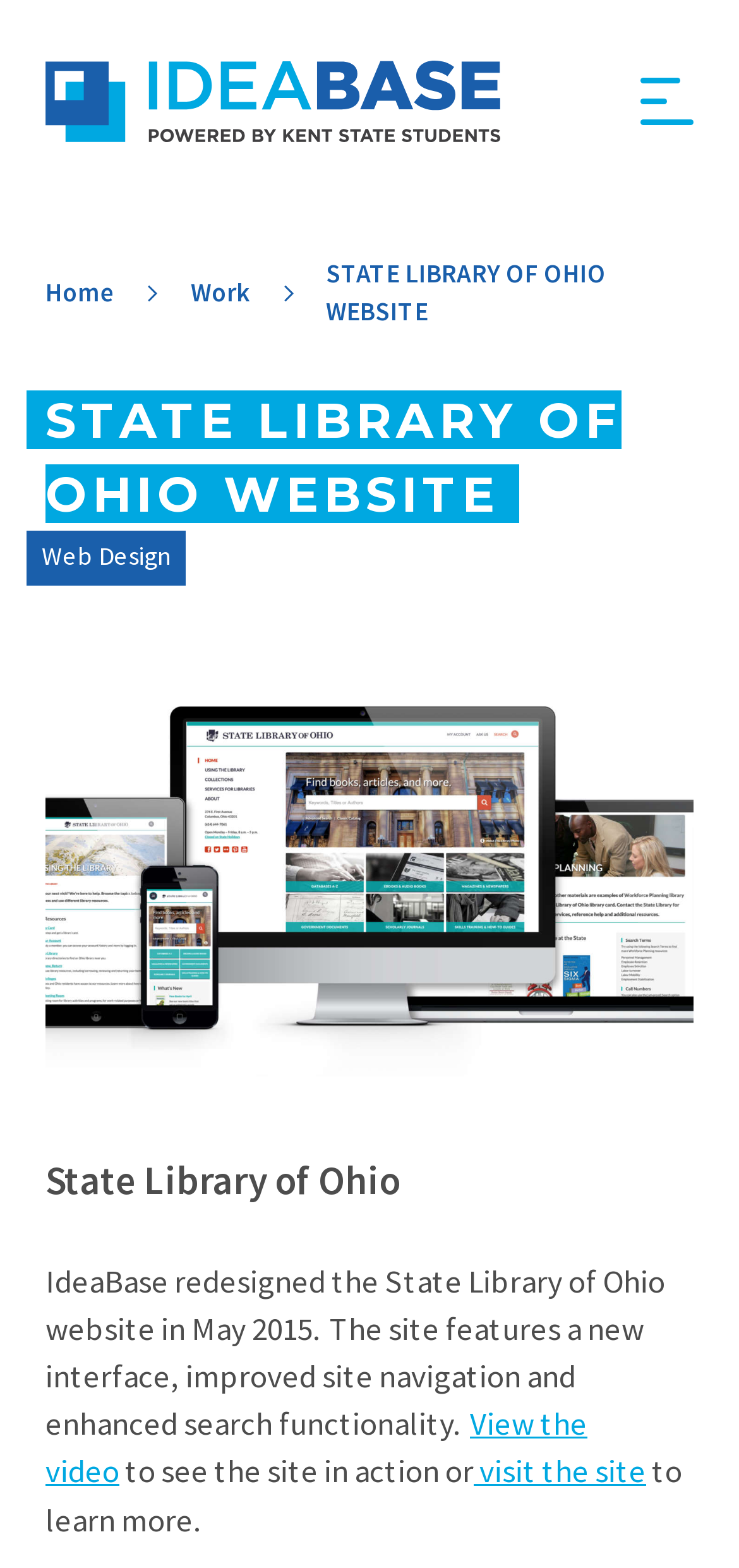With reference to the image, please provide a detailed answer to the following question: What is the main feature of the redesigned website?

I found the answer by reading the static text 'IdeaBase redesigned the State Library of Ohio website in May 2015. The site features a new interface, improved site navigation and enhanced search functionality.' which mentions the main features of the redesigned website.